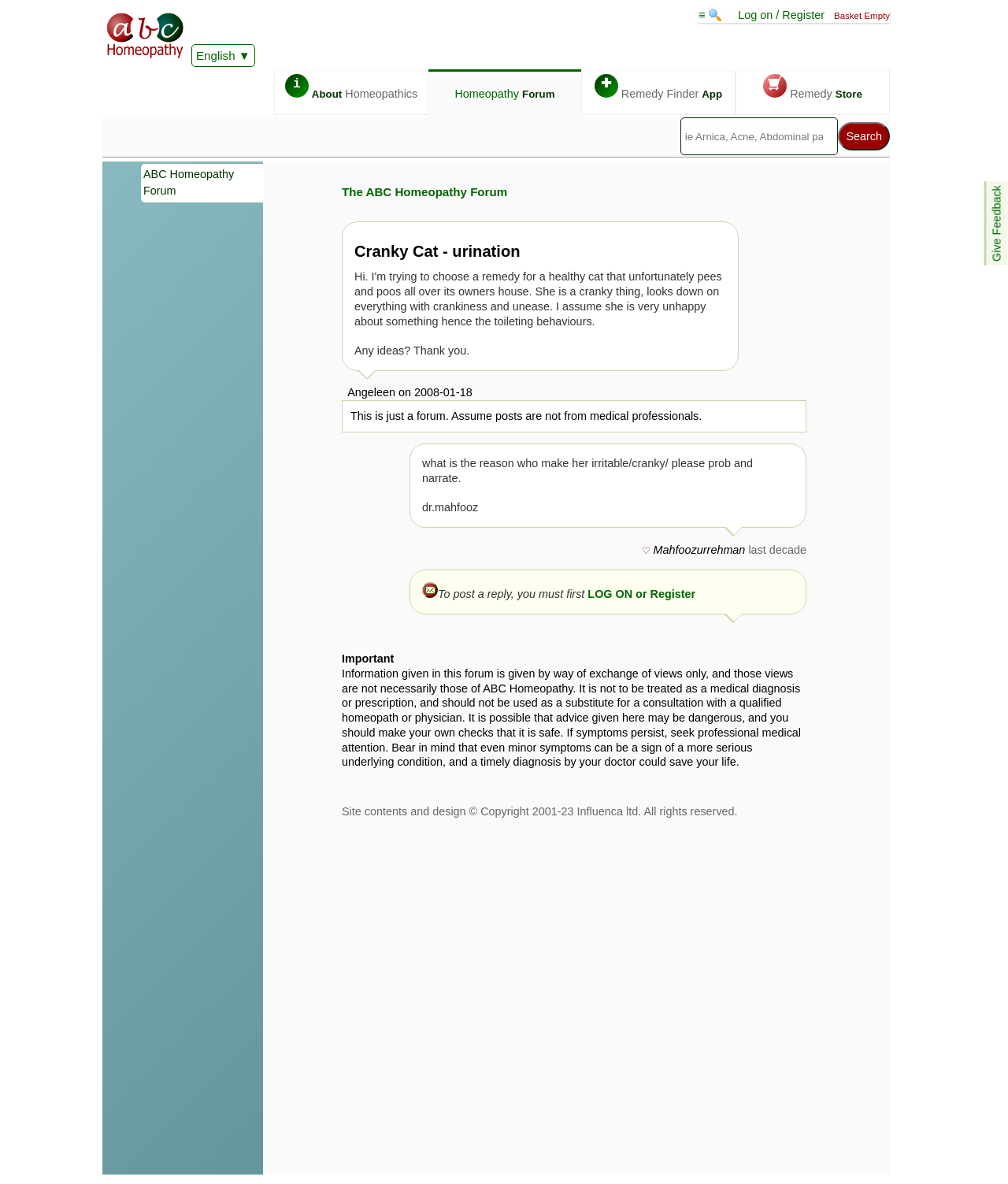Find the bounding box coordinates of the element you need to click on to perform this action: 'Log on or register'. The coordinates should be represented by four float values between 0 and 1, in the format [left, top, right, bottom].

[0.732, 0.007, 0.818, 0.018]